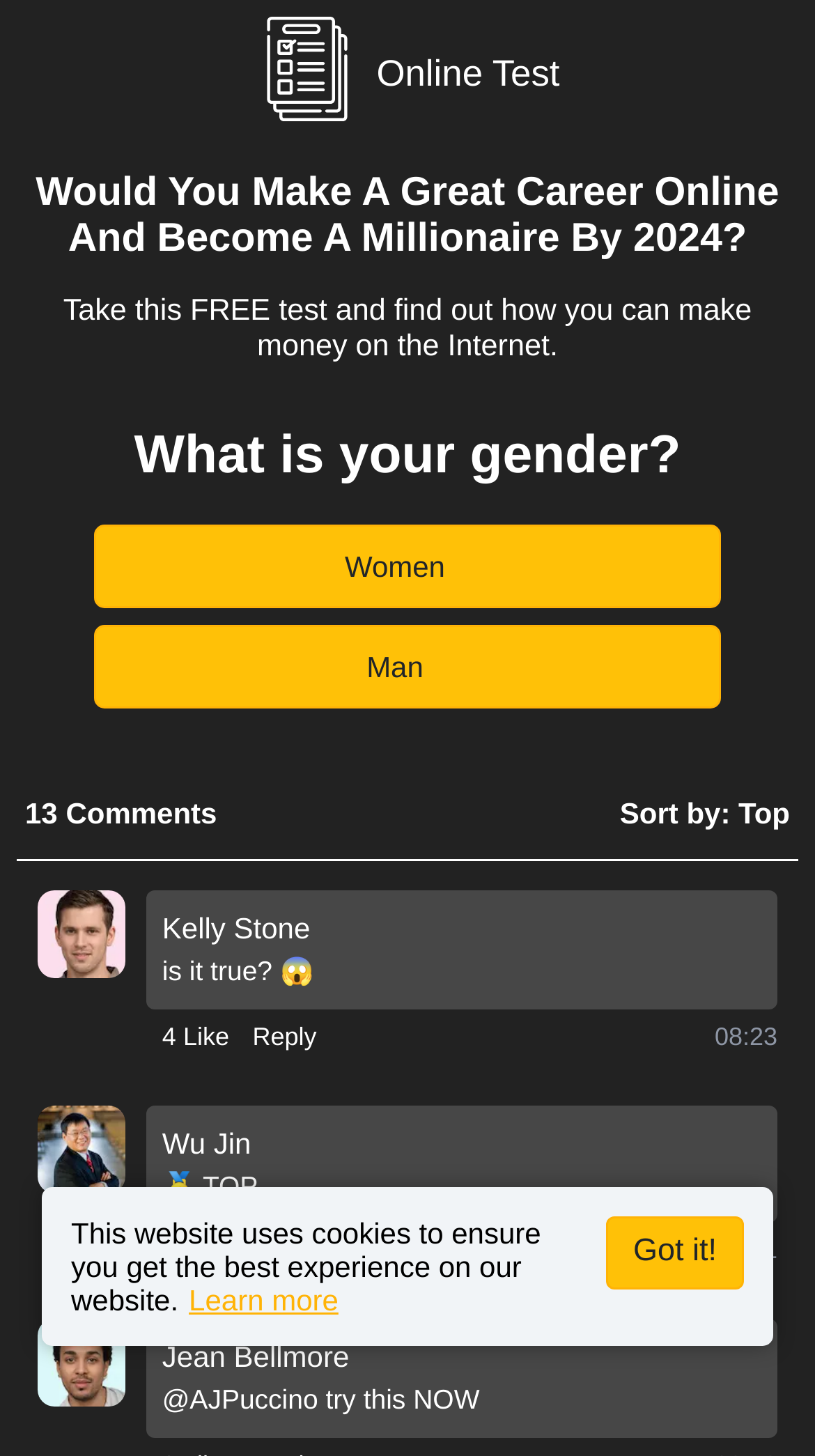Please locate the bounding box coordinates for the element that should be clicked to achieve the following instruction: "Click the 'Got it!' button". Ensure the coordinates are given as four float numbers between 0 and 1, i.e., [left, top, right, bottom].

[0.744, 0.835, 0.913, 0.885]